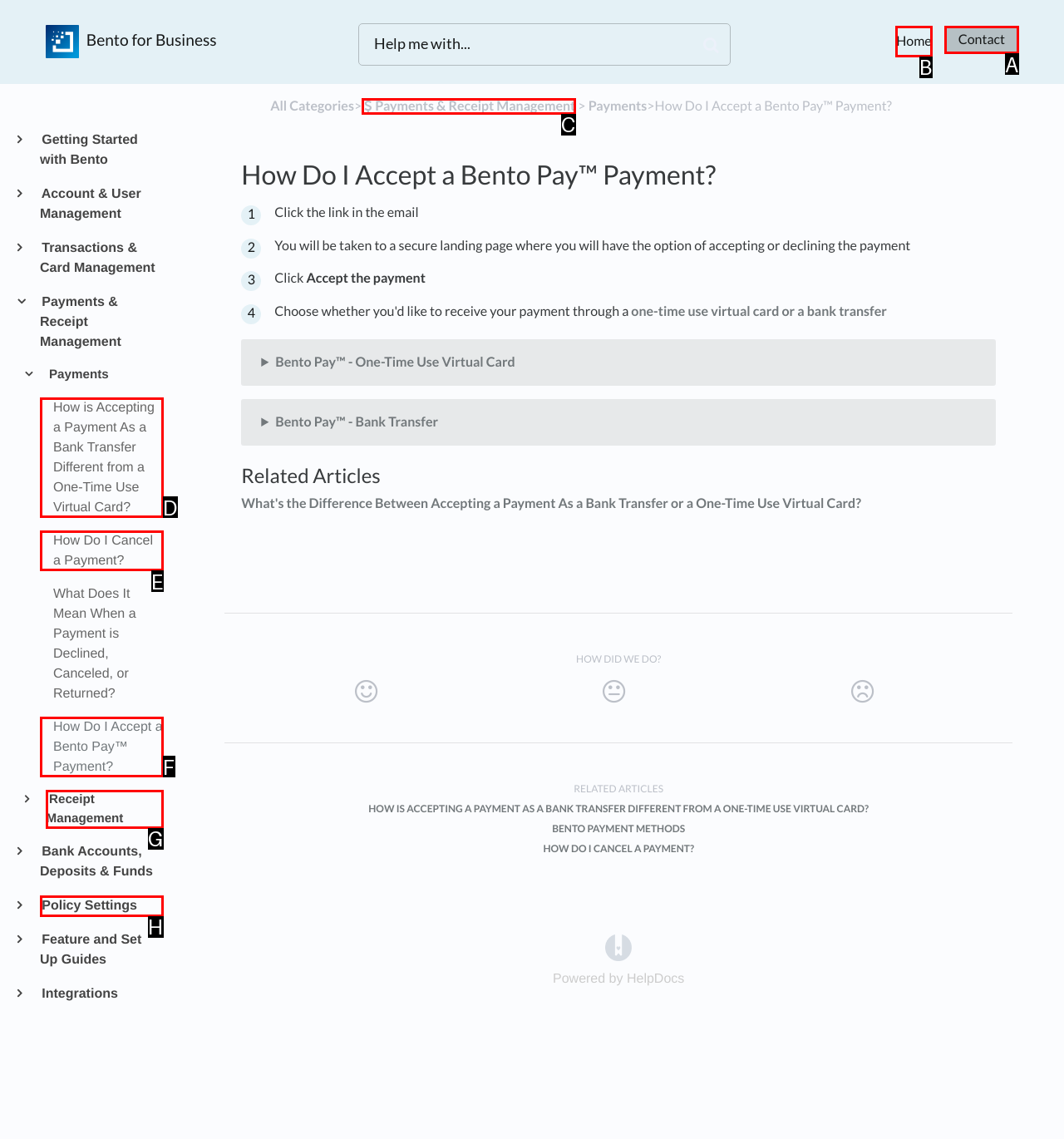Identify the correct option to click in order to complete this task: Click the 'Home' link
Answer with the letter of the chosen option directly.

B